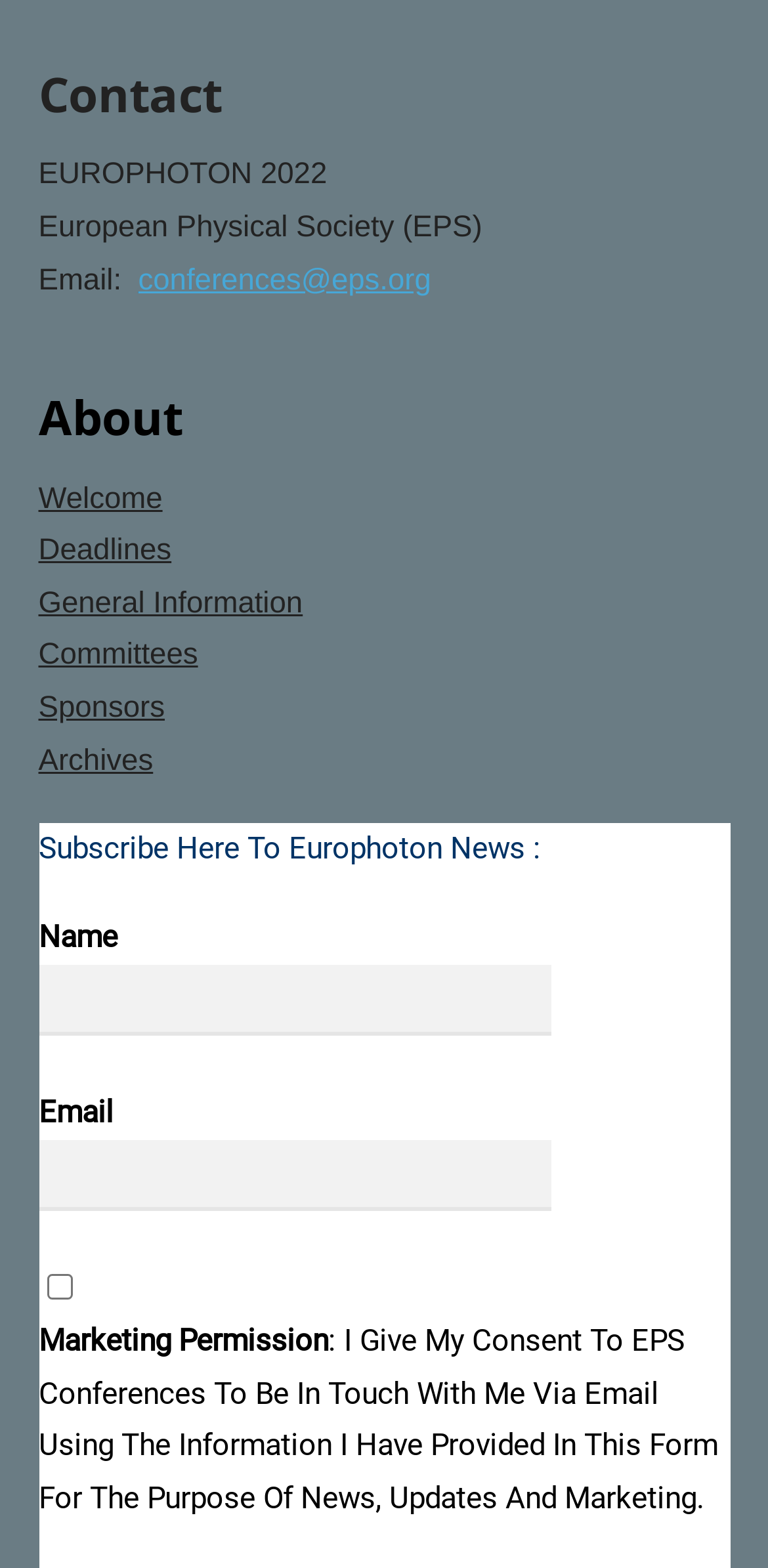Answer the question with a brief word or phrase:
What is the name of the organization?

European Physical Society (EPS)